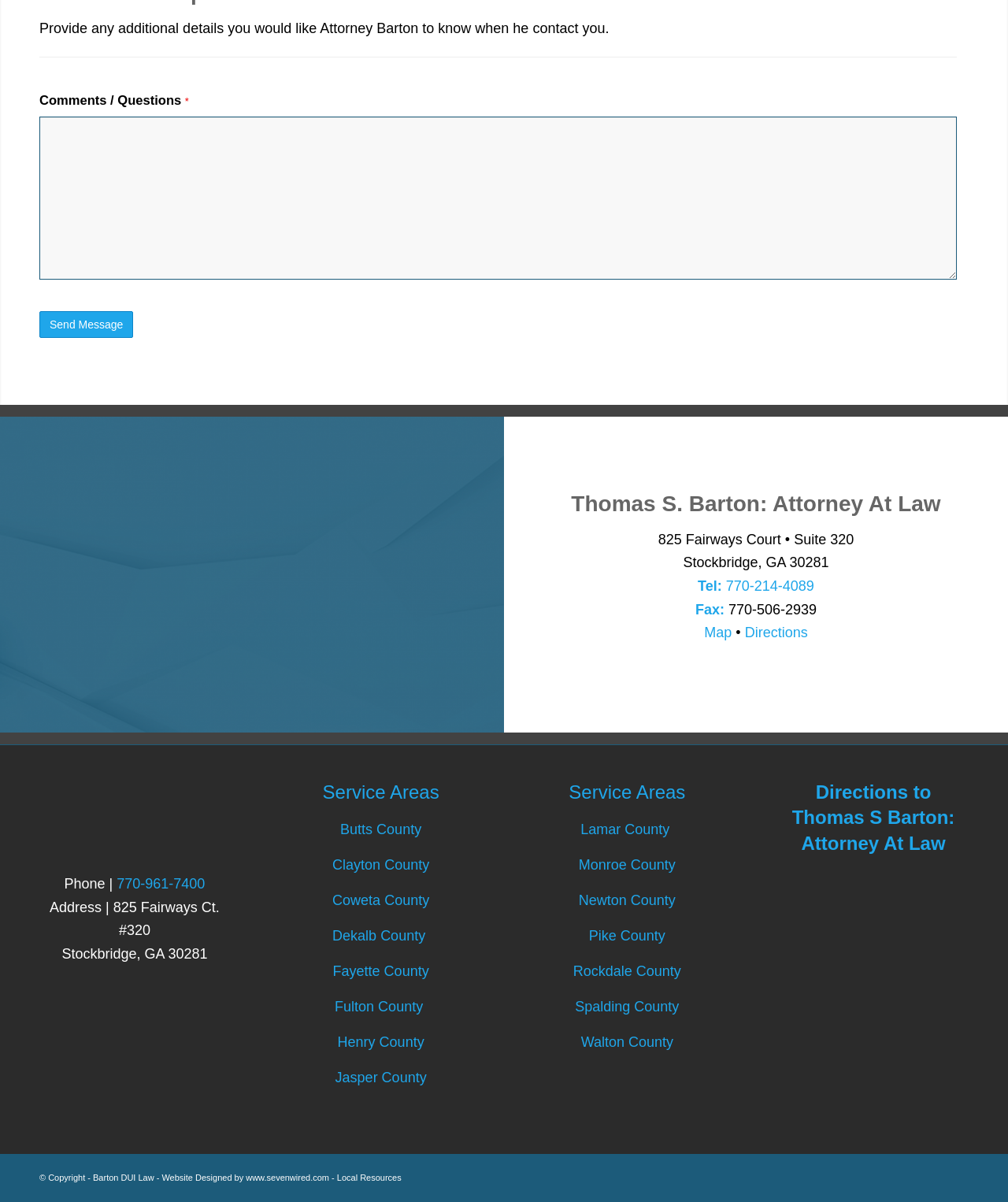Identify the bounding box coordinates of the area that should be clicked in order to complete the given instruction: "Visit Service Areas". The bounding box coordinates should be four float numbers between 0 and 1, i.e., [left, top, right, bottom].

[0.32, 0.65, 0.436, 0.668]